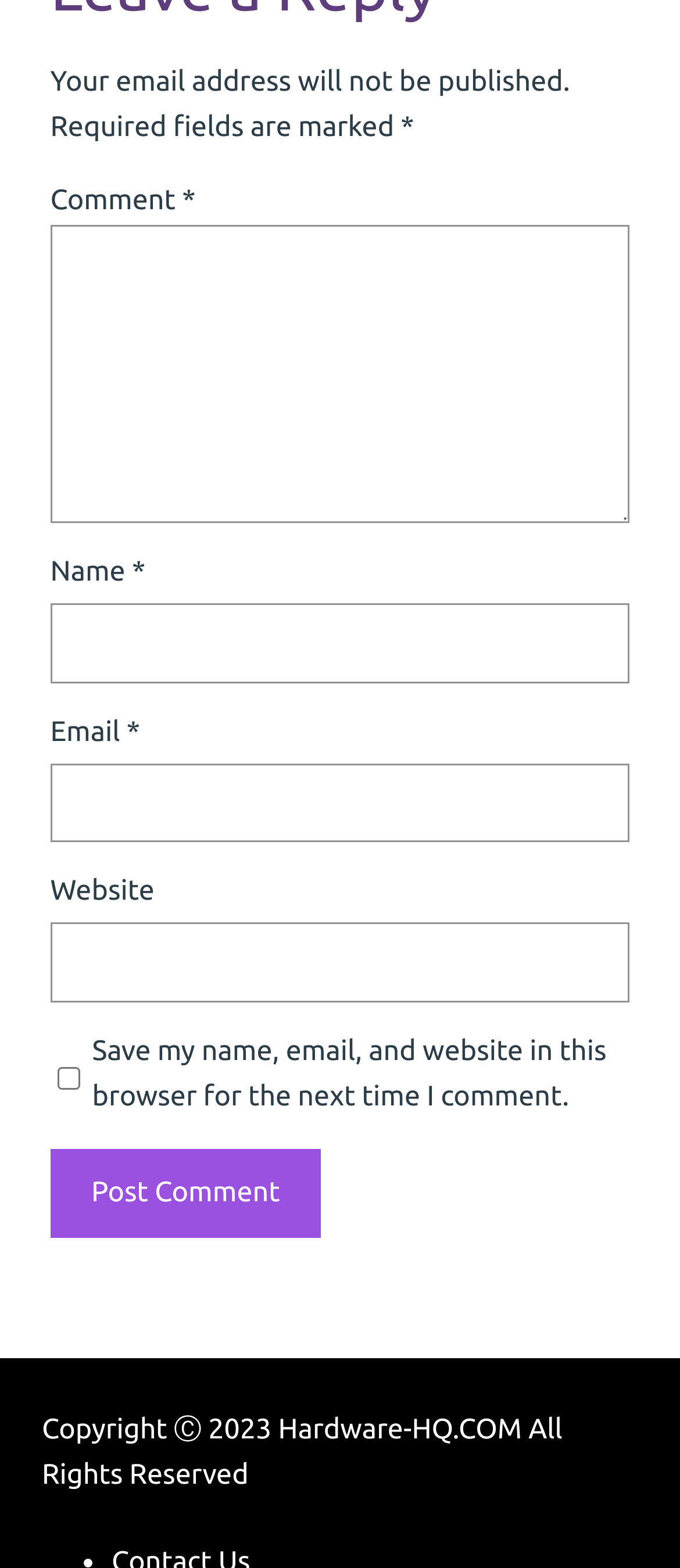Using the element description provided, determine the bounding box coordinates in the format (top-left x, top-left y, bottom-right x, bottom-right y). Ensure that all values are floating point numbers between 0 and 1. Element description: parent_node: Comment * name="comment"

[0.074, 0.143, 0.926, 0.334]